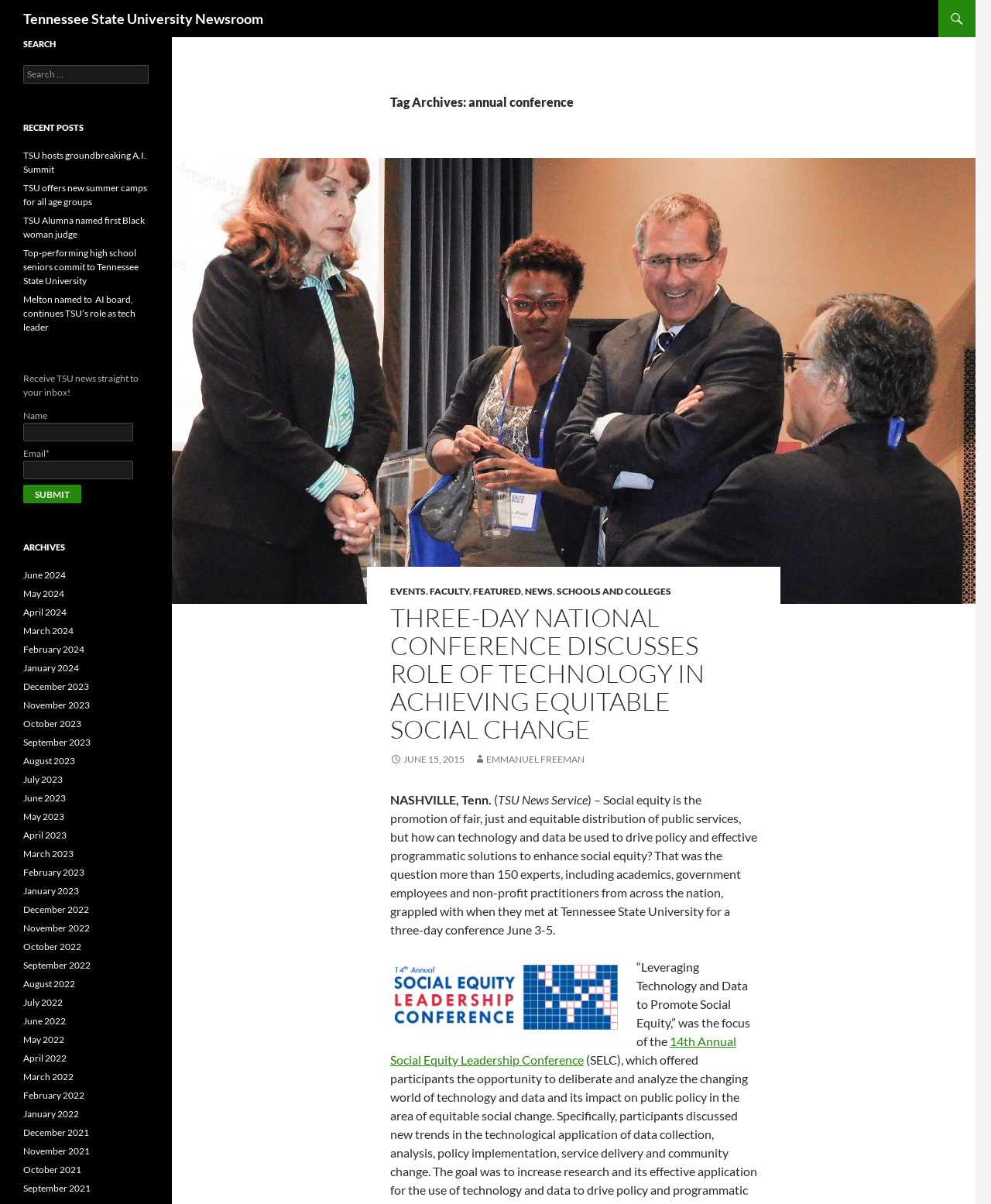How many experts attended the three-day conference?
Use the information from the screenshot to give a comprehensive response to the question.

The number of experts who attended the three-day conference can be found in the article, which states that 'more than 150 experts, including academics, government employees and non-profit practitioners from across the nation, grappled with...'.